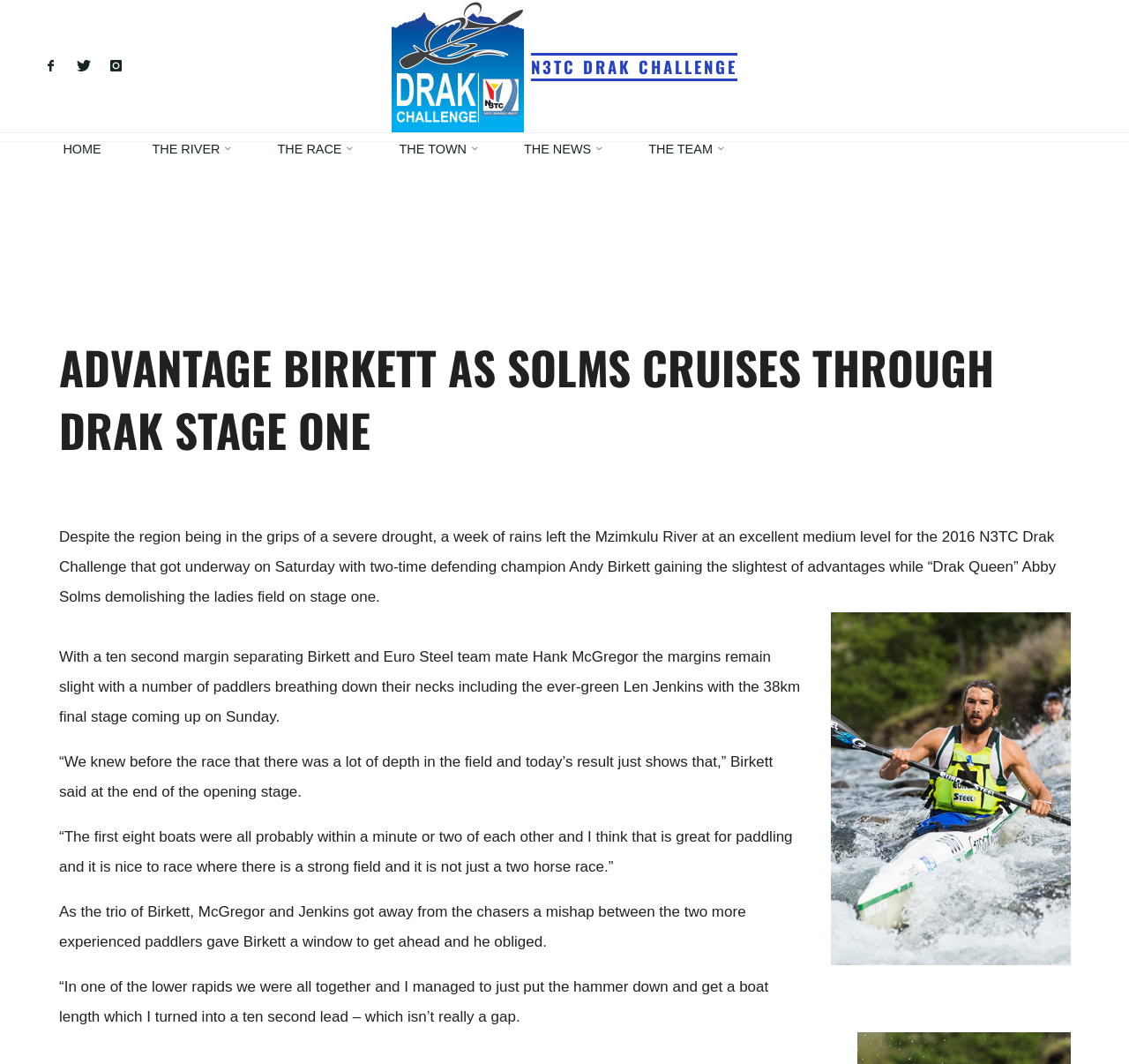Determine the bounding box coordinates of the target area to click to execute the following instruction: "Click on Twitter icon."

[0.062, 0.05, 0.086, 0.075]